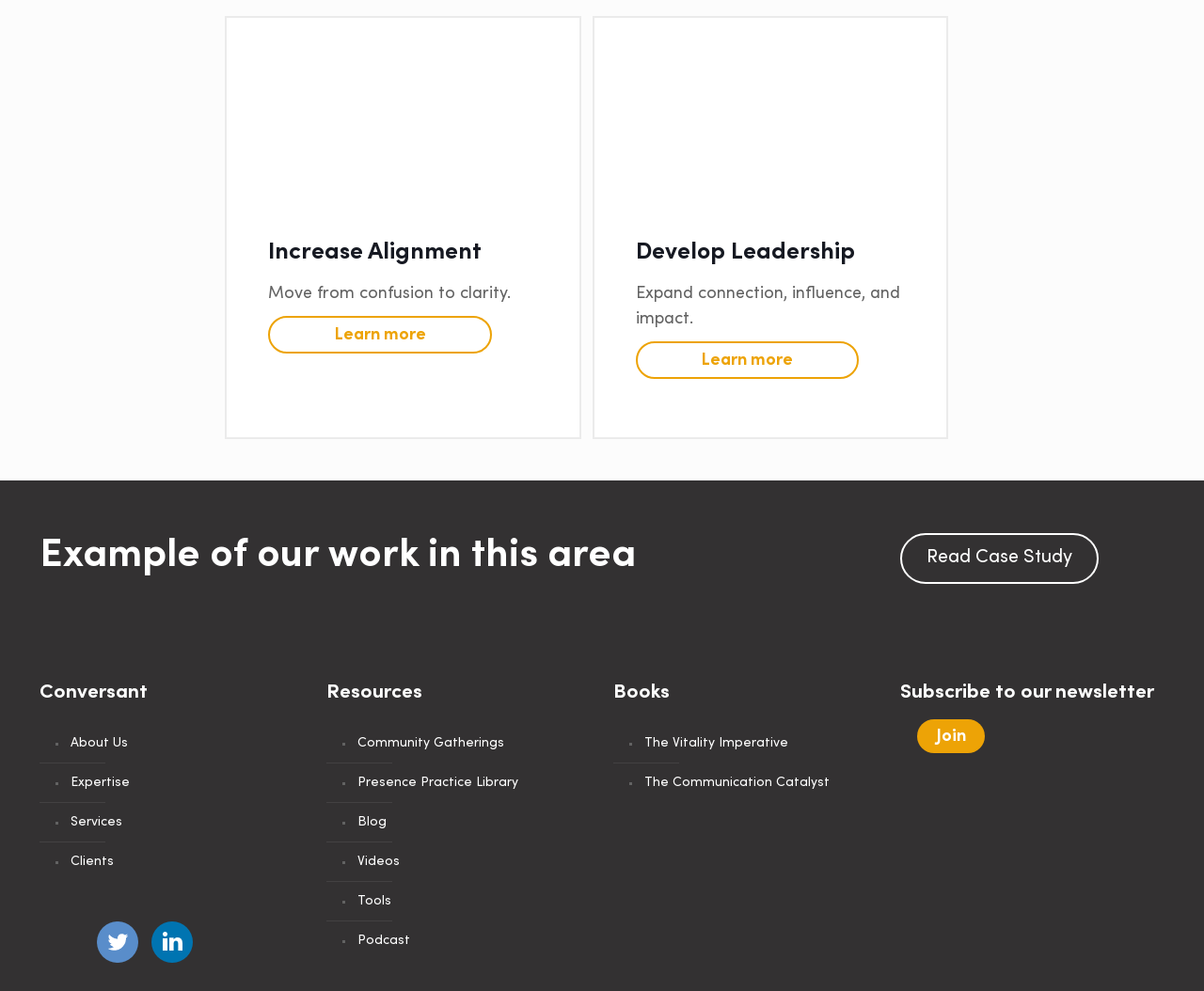Locate the bounding box coordinates of the segment that needs to be clicked to meet this instruction: "Subscribe to the newsletter".

[0.762, 0.726, 0.818, 0.76]